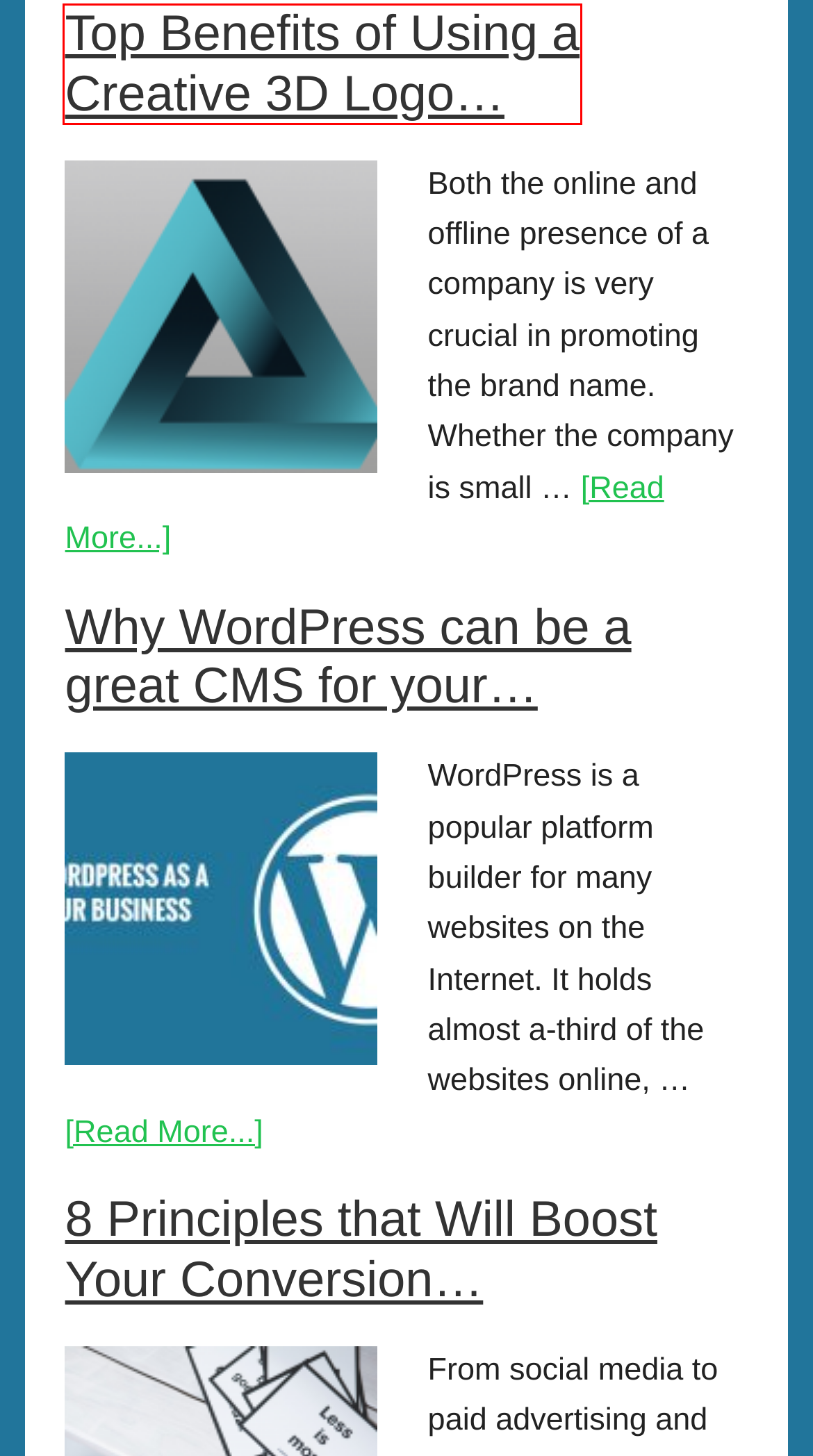Given a webpage screenshot with a red bounding box around a particular element, identify the best description of the new webpage that will appear after clicking on the element inside the red bounding box. Here are the candidates:
A. Photoshop tutorials | DesignFollow
B. Design | DesignFollow
C. 8 Principles that Will Boost Your Conversion Rates in 2019 | DesignFollow
D. PSD | DesignFollow
E. Why WordPress can be a great CMS for your Business Website | DesignFollow
F. Tutorials | DesignFollow
G. Interviews | DesignFollow
H. Top Benefits of Using a Creative 3D Logo Design for Your Company | DesignFollow

H